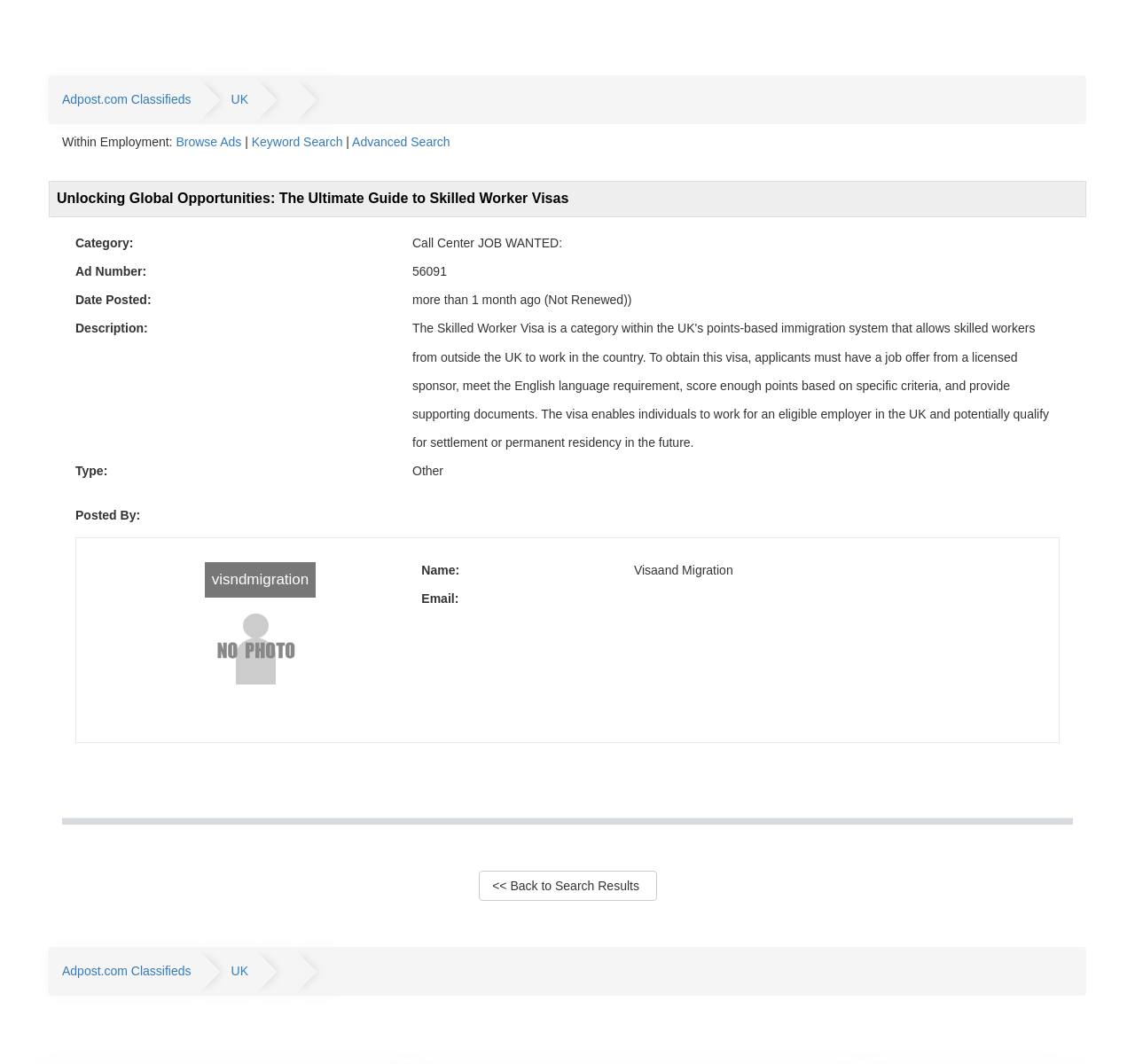What is the category of this job ad?
Analyze the image and provide a thorough answer to the question.

I determined the answer by looking at the 'Category:' label and its corresponding value, which is 'Call Center JOB WANTED'.